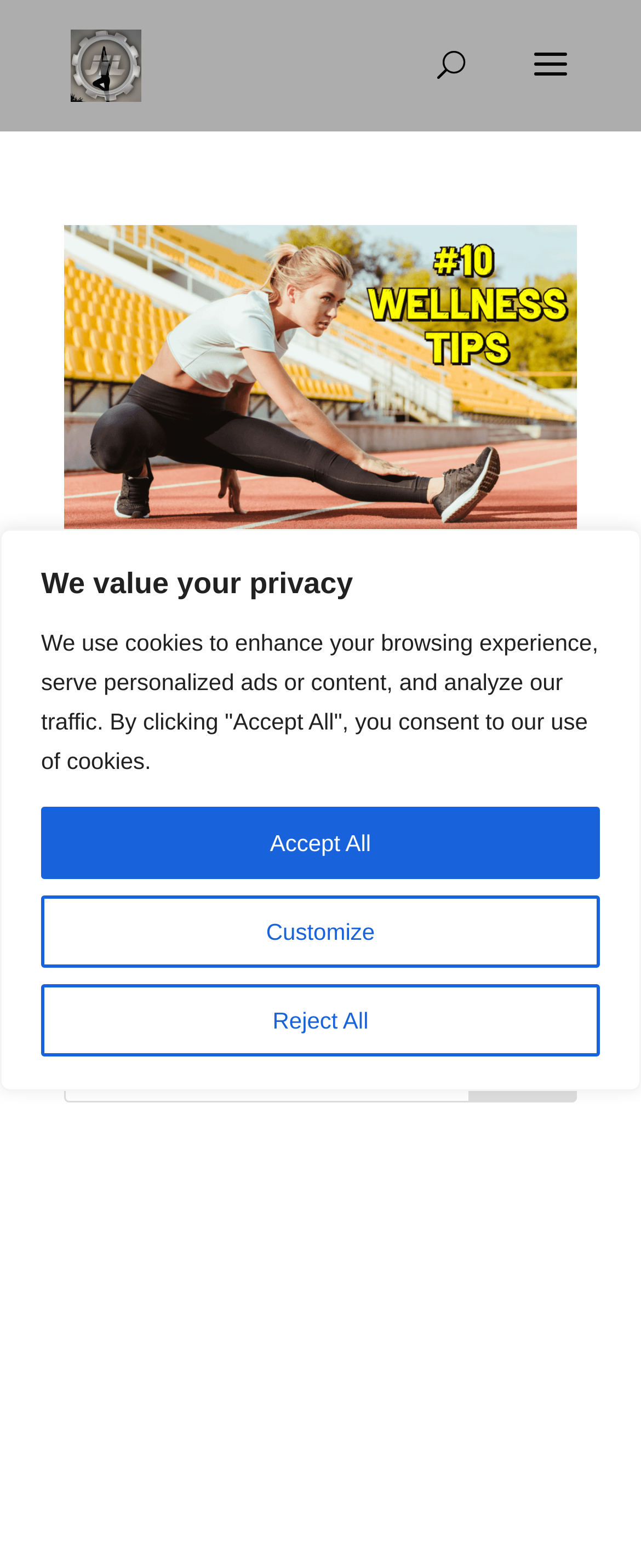Determine the bounding box for the UI element that matches this description: "Wellness Tips".

[0.1, 0.378, 0.352, 0.396]